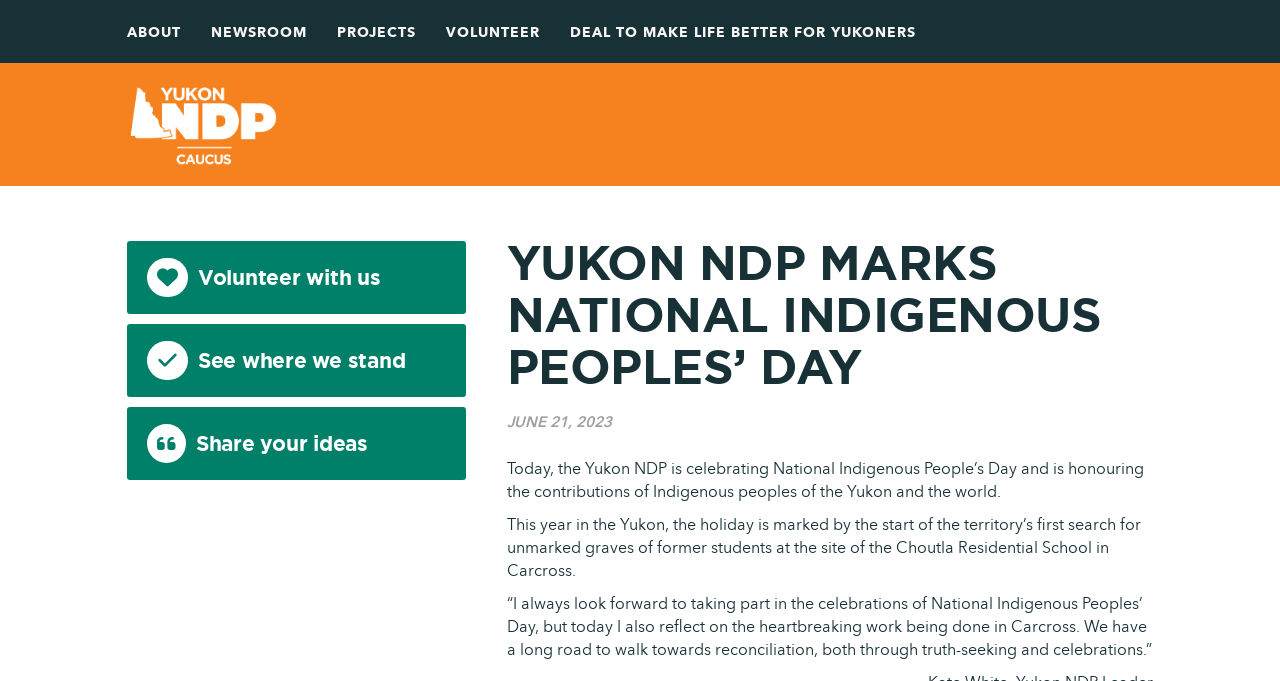Pinpoint the bounding box coordinates of the element you need to click to execute the following instruction: "Volunteer with us". The bounding box should be represented by four float numbers between 0 and 1, in the format [left, top, right, bottom].

[0.099, 0.354, 0.364, 0.461]